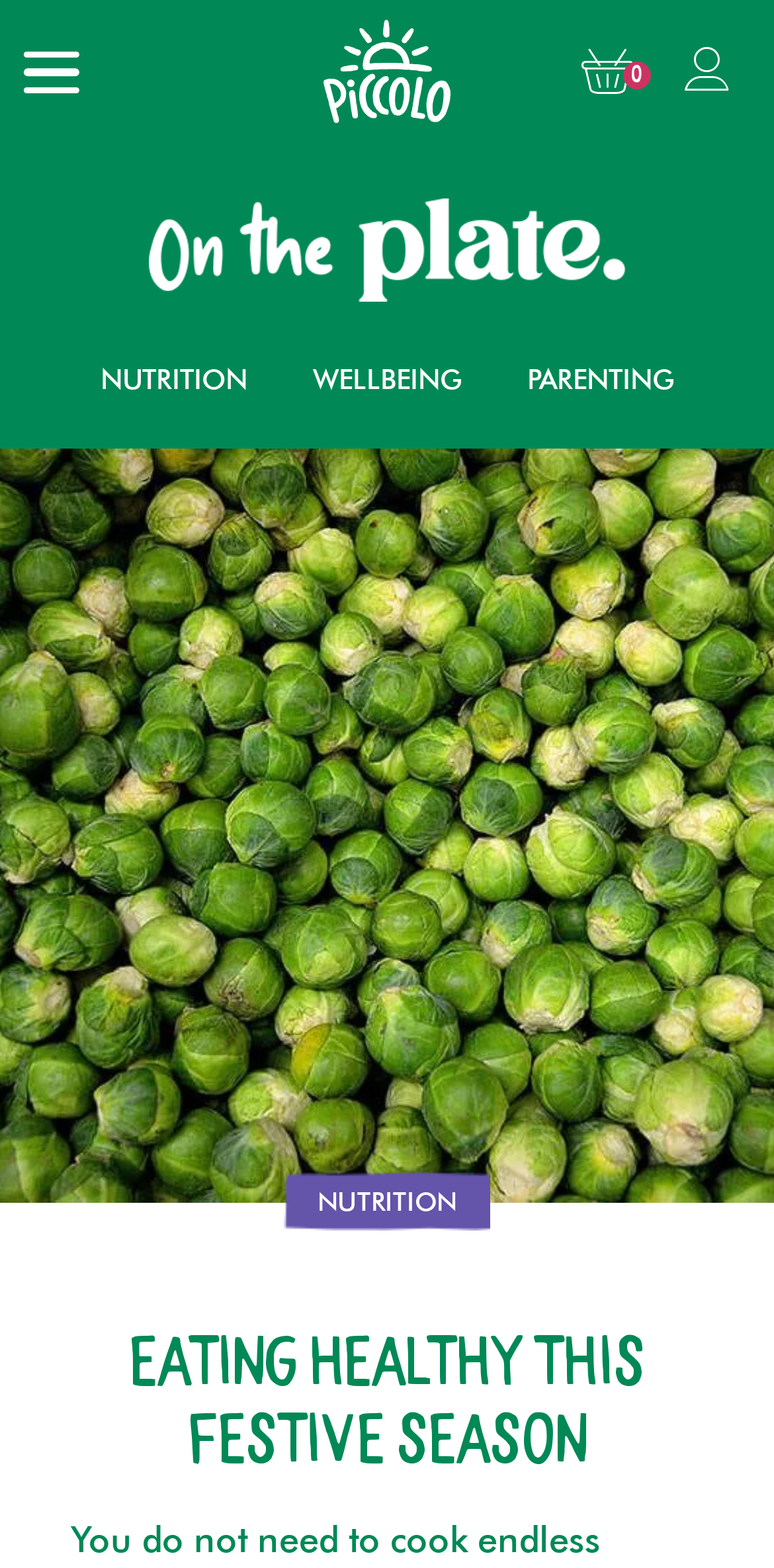Respond to the question below with a single word or phrase:
Are there any social media links on the webpage?

Yes